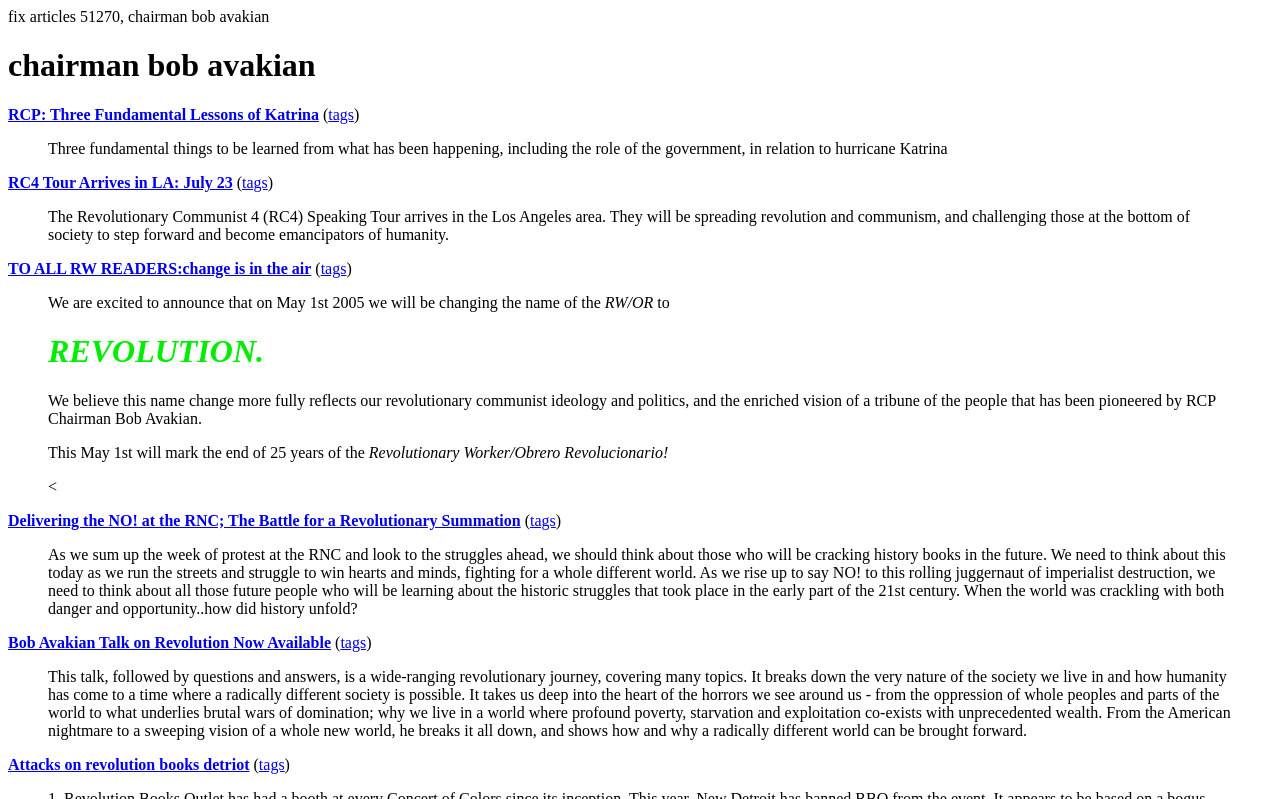Determine the bounding box coordinates for the UI element described. Format the coordinates as (top-left x, top-left y, bottom-right x, bottom-right y) and ensure all values are between 0 and 1. Element description: tags

[0.414, 0.64, 0.434, 0.662]